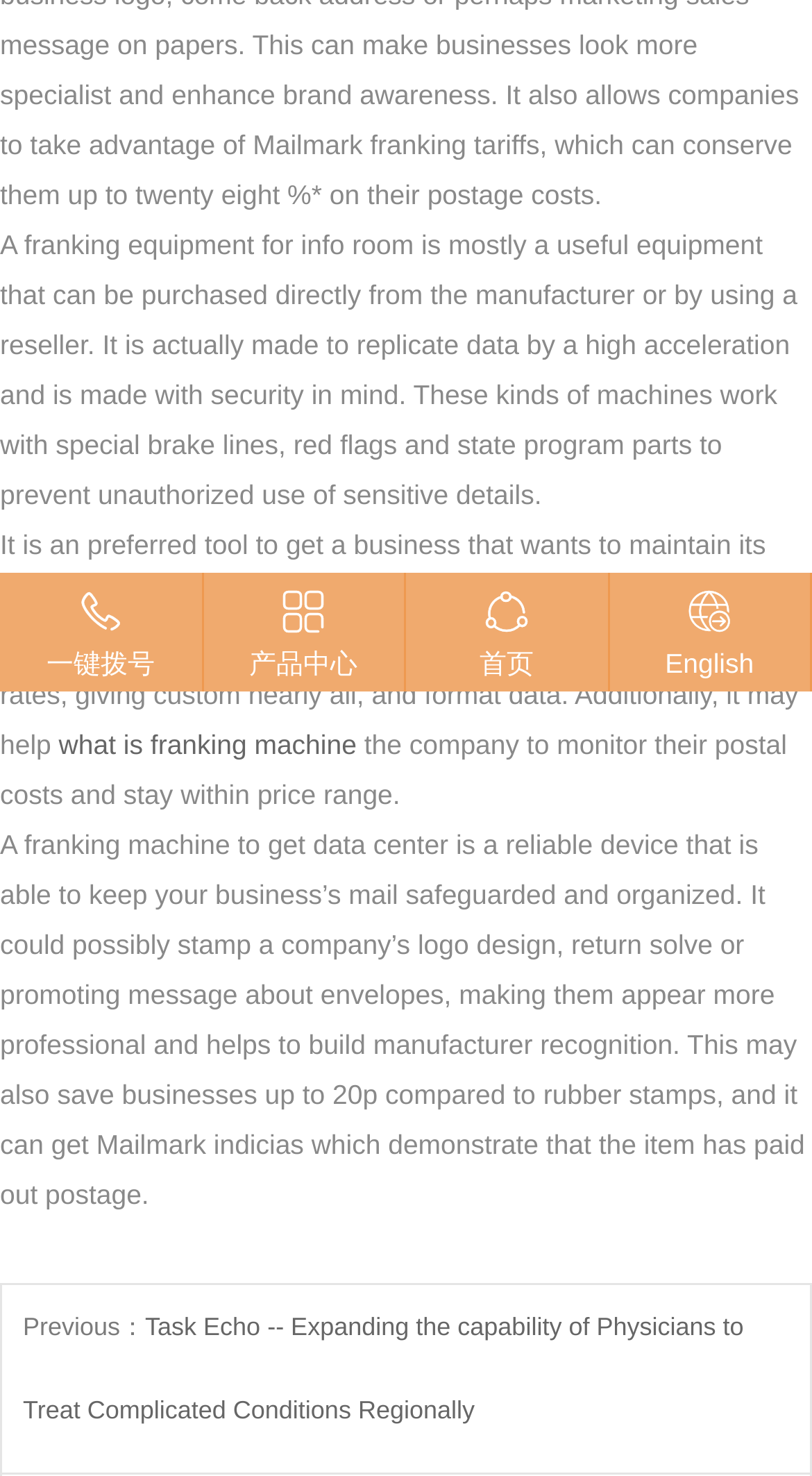Calculate the bounding box coordinates for the UI element based on the following description: " 首页". Ensure the coordinates are four float numbers between 0 and 1, i.e., [left, top, right, bottom].

[0.5, 0.392, 0.747, 0.464]